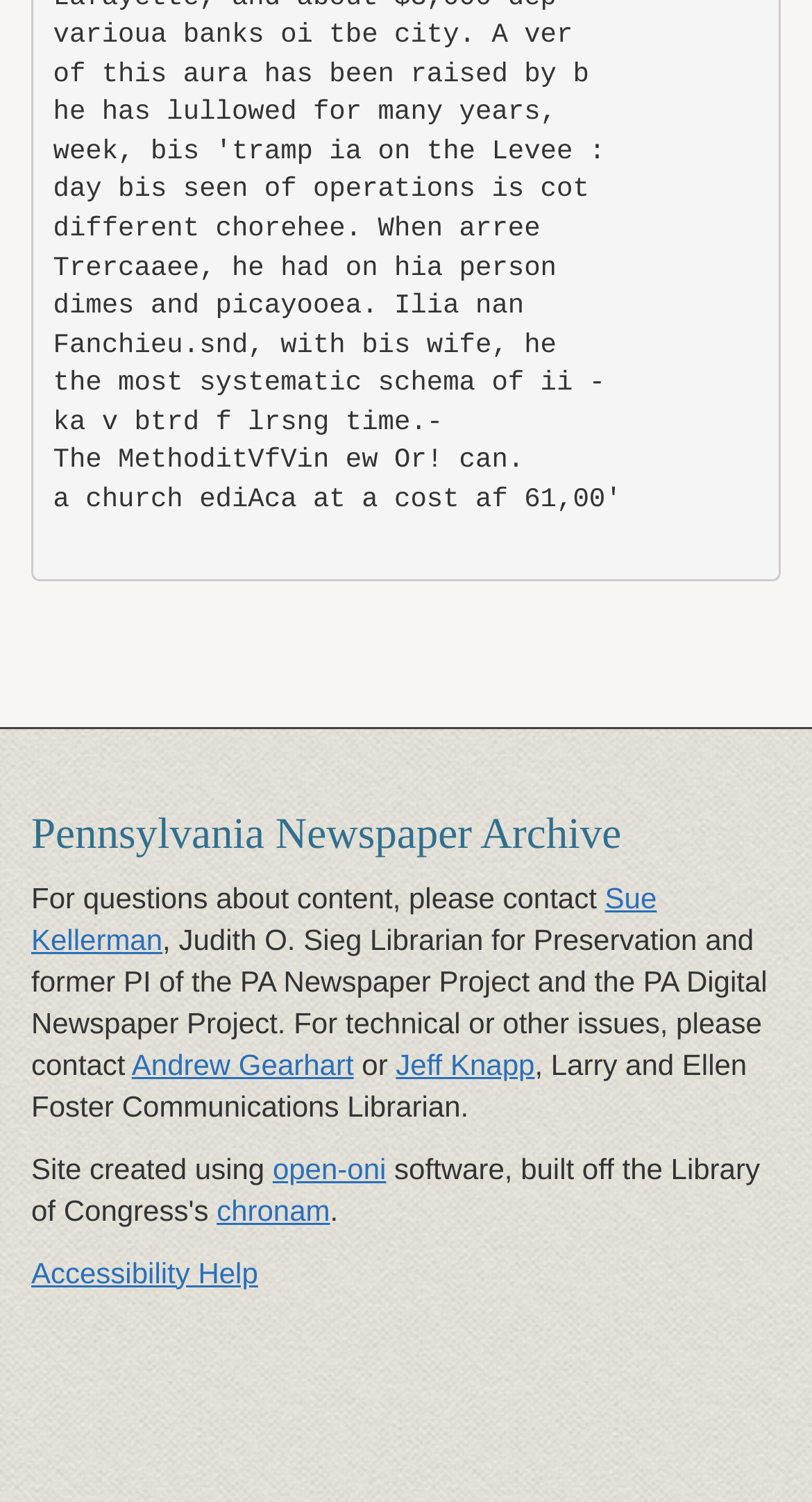Use a single word or phrase to answer the question:
What is the name of the project that created this site?

open-oni